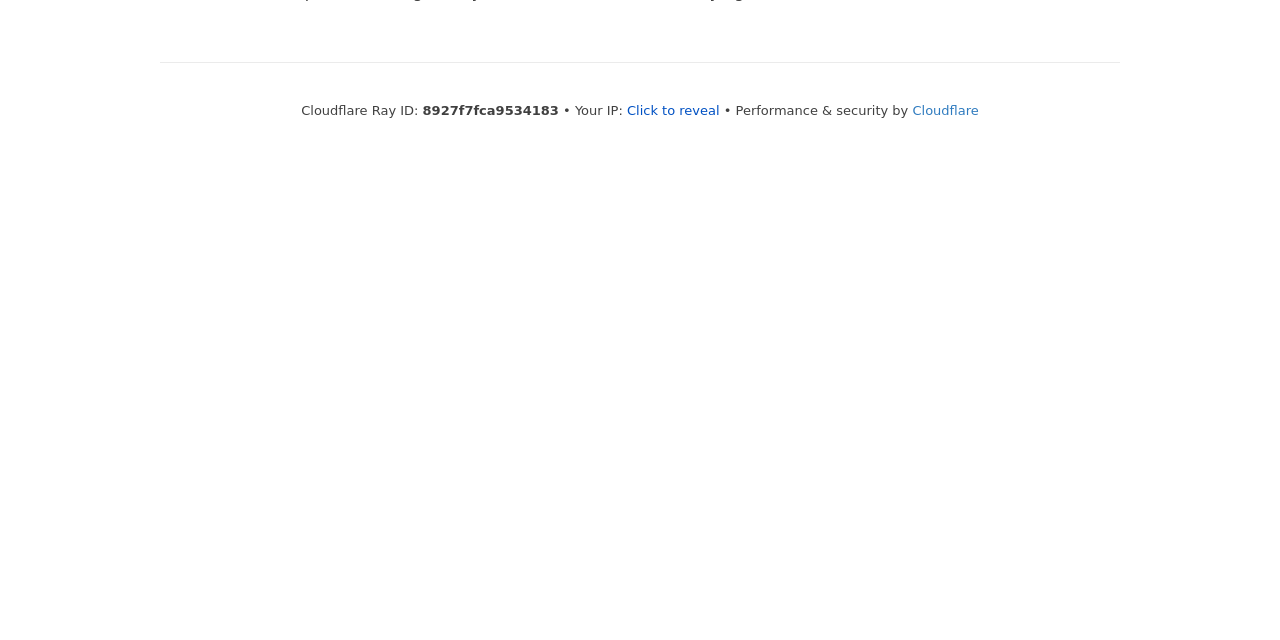Provide the bounding box coordinates of the HTML element this sentence describes: "Cloudflare".

[0.713, 0.161, 0.765, 0.184]